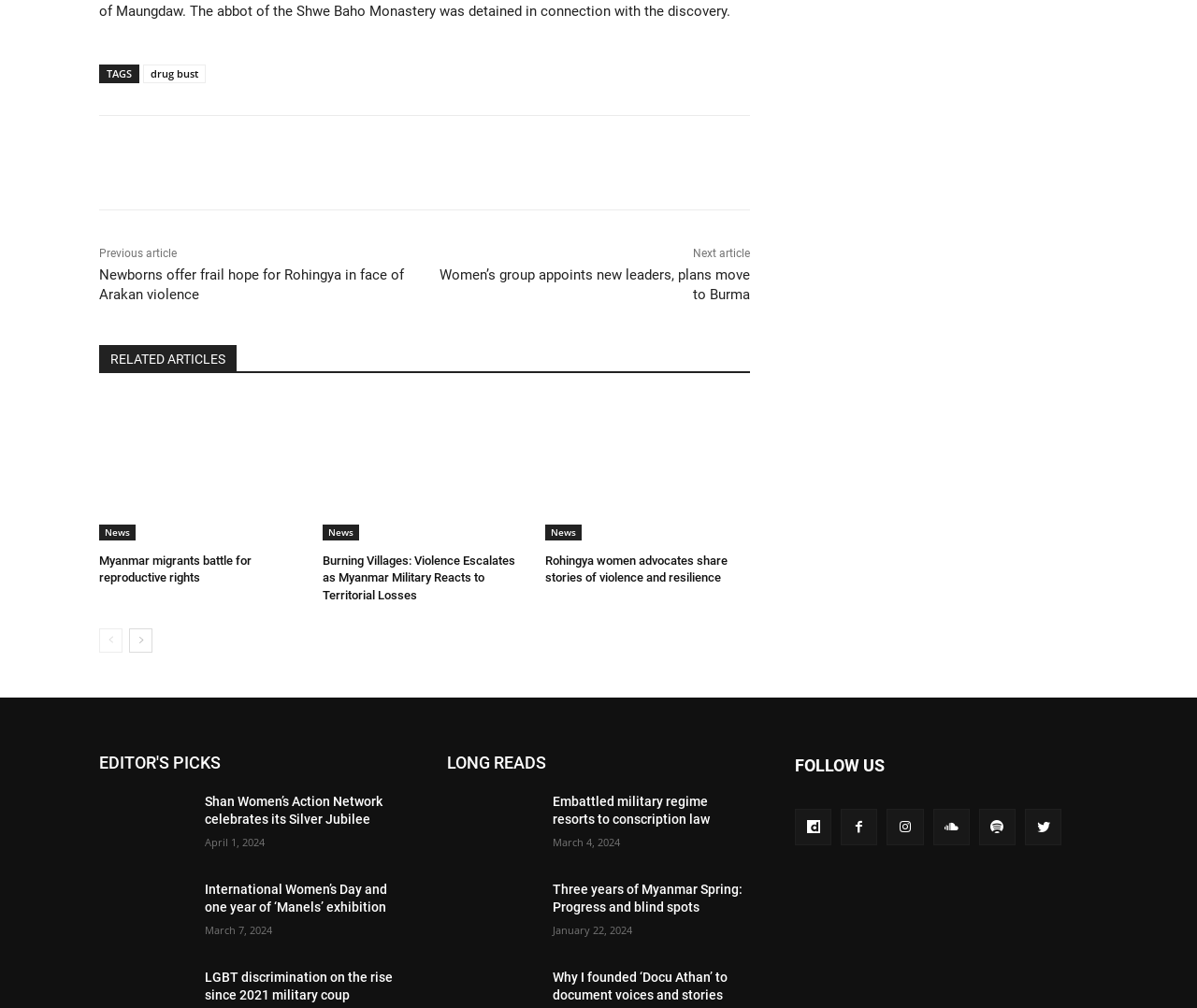Determine the bounding box coordinates of the region that needs to be clicked to achieve the task: "Follow the 'Shan Women’s Action Network celebrates its Silver Jubilee' link".

[0.083, 0.786, 0.159, 0.85]